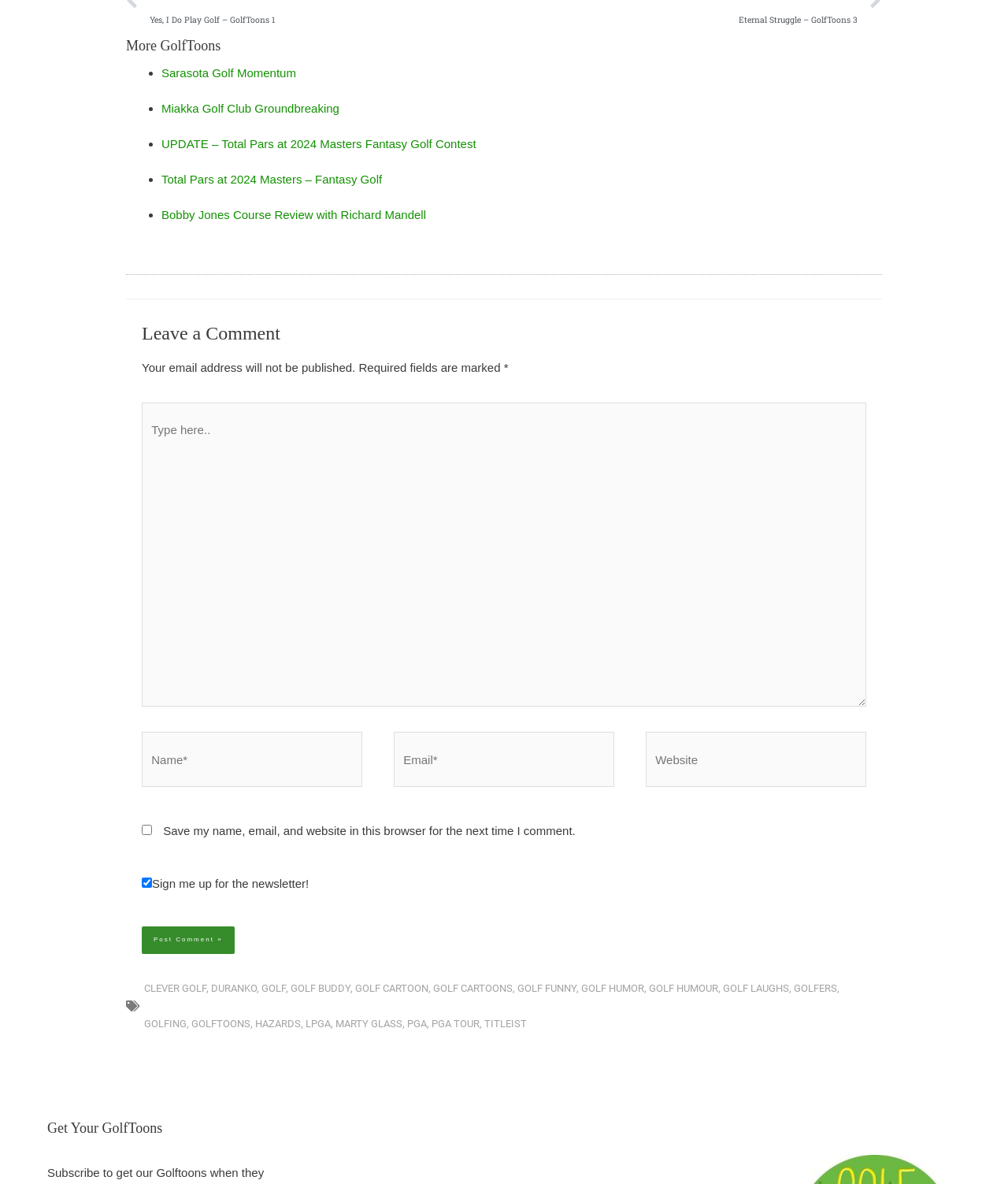Pinpoint the bounding box coordinates of the element that must be clicked to accomplish the following instruction: "Click on the 'GOLF CARTOONS' link". The coordinates should be in the format of four float numbers between 0 and 1, i.e., [left, top, right, bottom].

[0.43, 0.83, 0.509, 0.84]